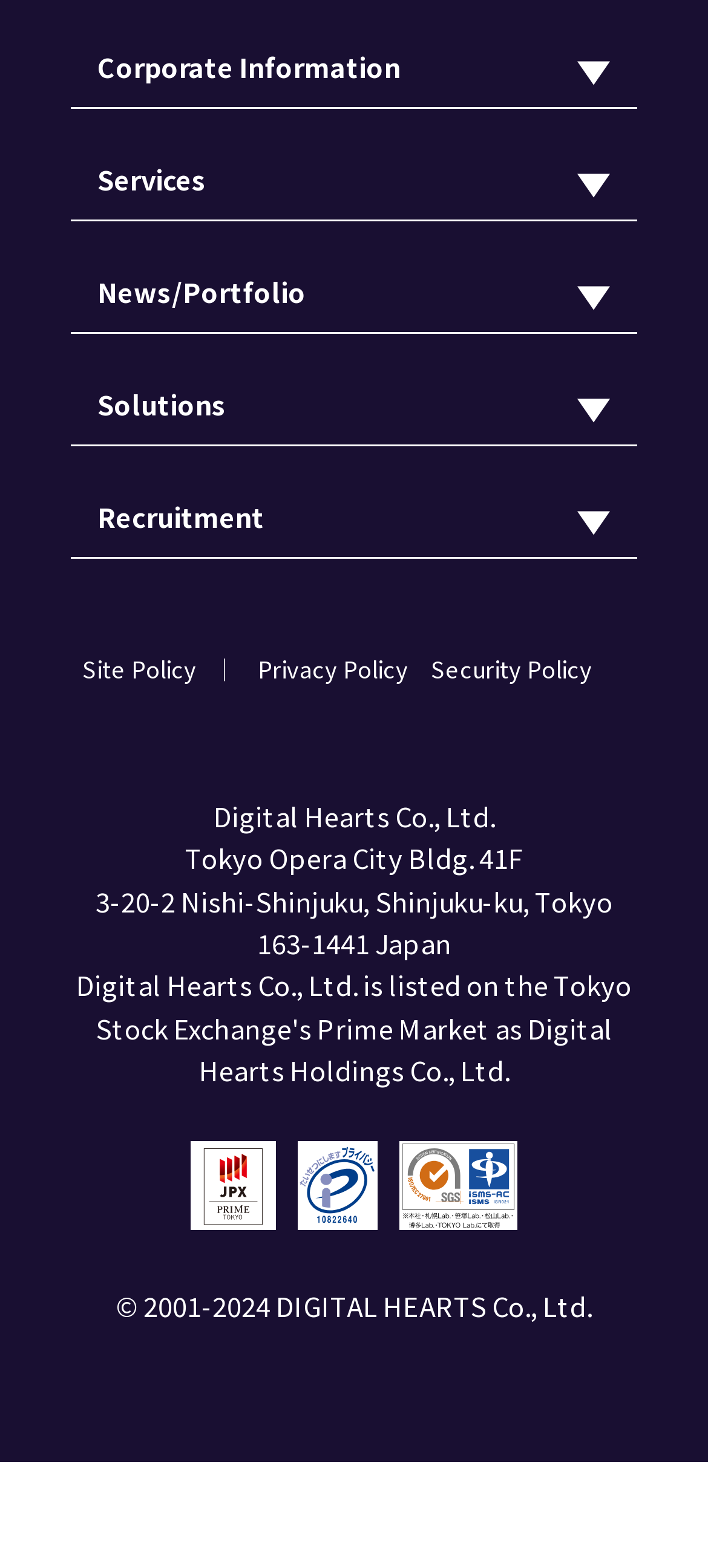How many sections are there in the webpage?
Use the information from the image to give a detailed answer to the question.

There are 5 main sections in the webpage: 'Corporate Information', 'Services', 'News/Portfolio', 'Solutions', and 'Recruitment'.